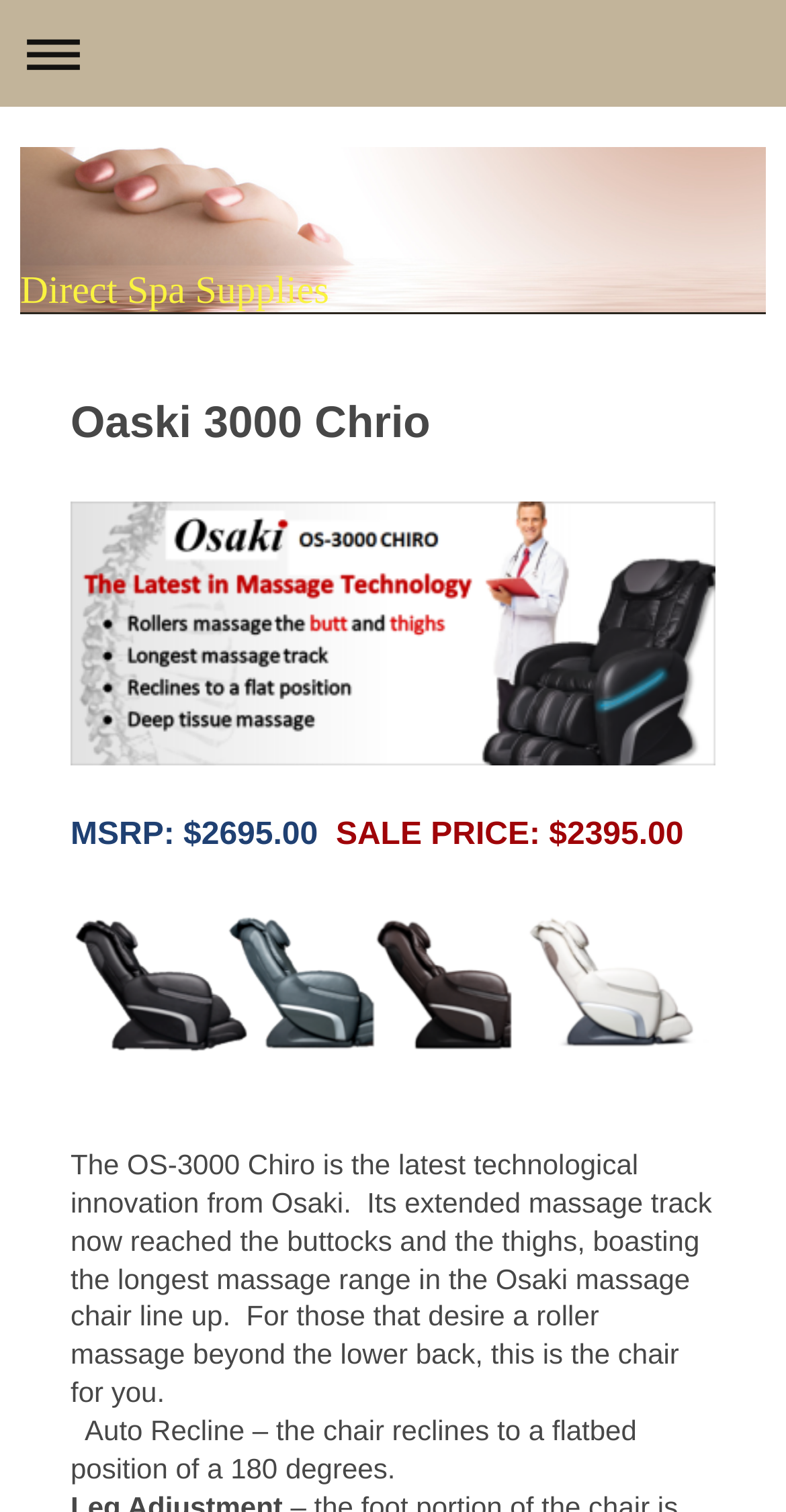What is the feature of the Auto Recline?
Using the image, elaborate on the answer with as much detail as possible.

I found the feature of the Auto Recline by reading the text that says 'Auto Recline – the chair reclines to a flatbed position of a 180 degrees.' The Auto Recline reclines to a flatbed position of 180 degrees.